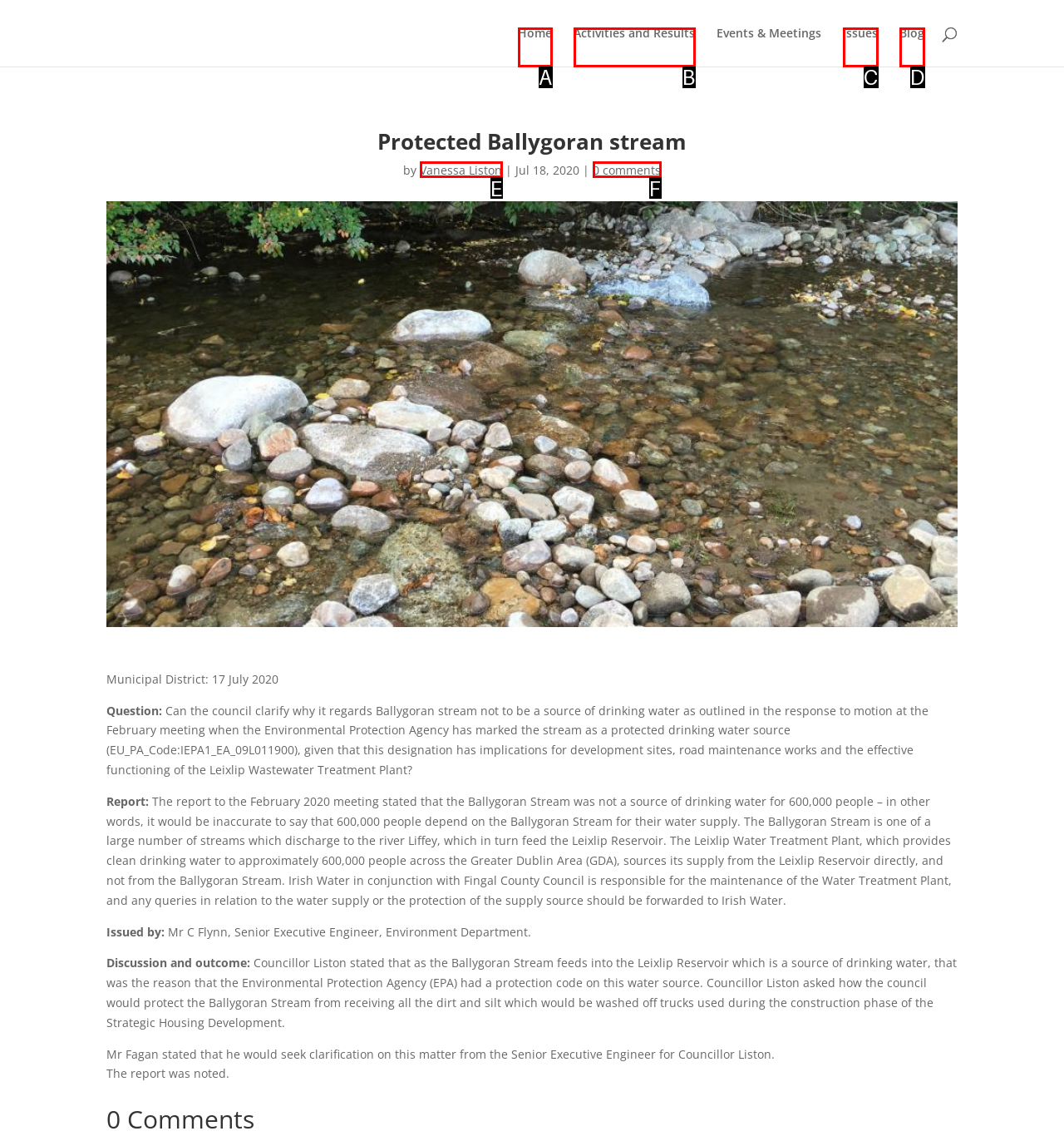Which lettered option matches the following description: 0 comments
Provide the letter of the matching option directly.

F